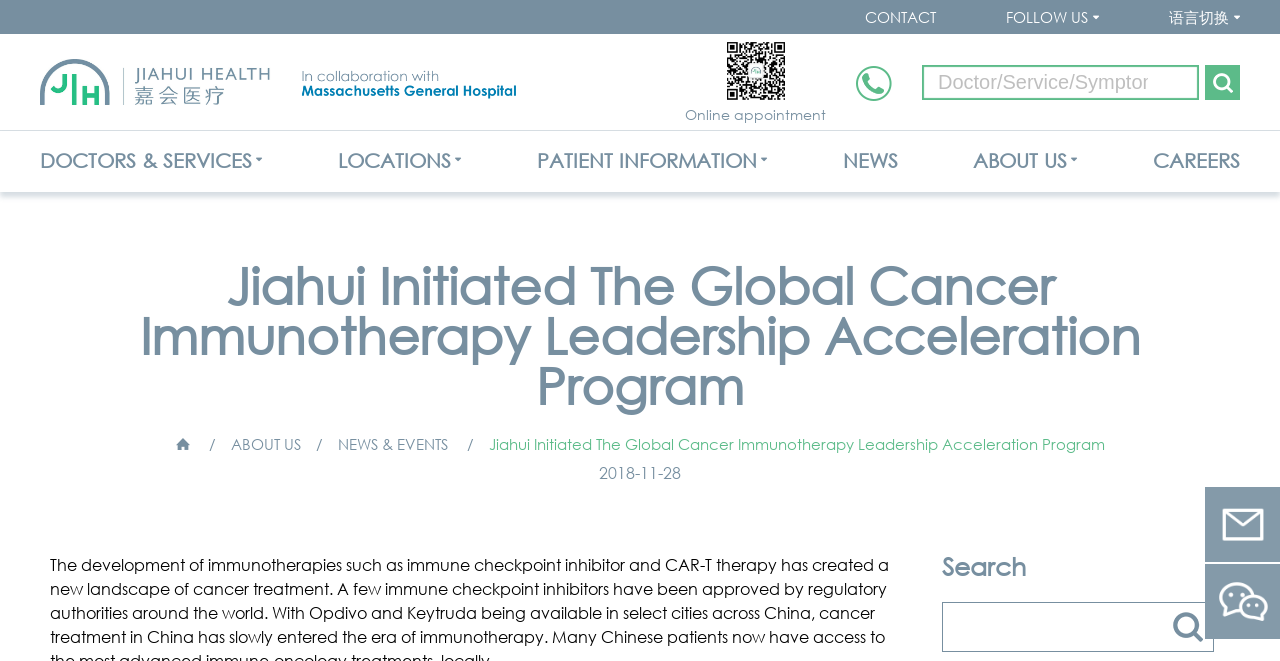What is the name of the hospital?
Using the information from the image, give a concise answer in one word or a short phrase.

Jiahui Health